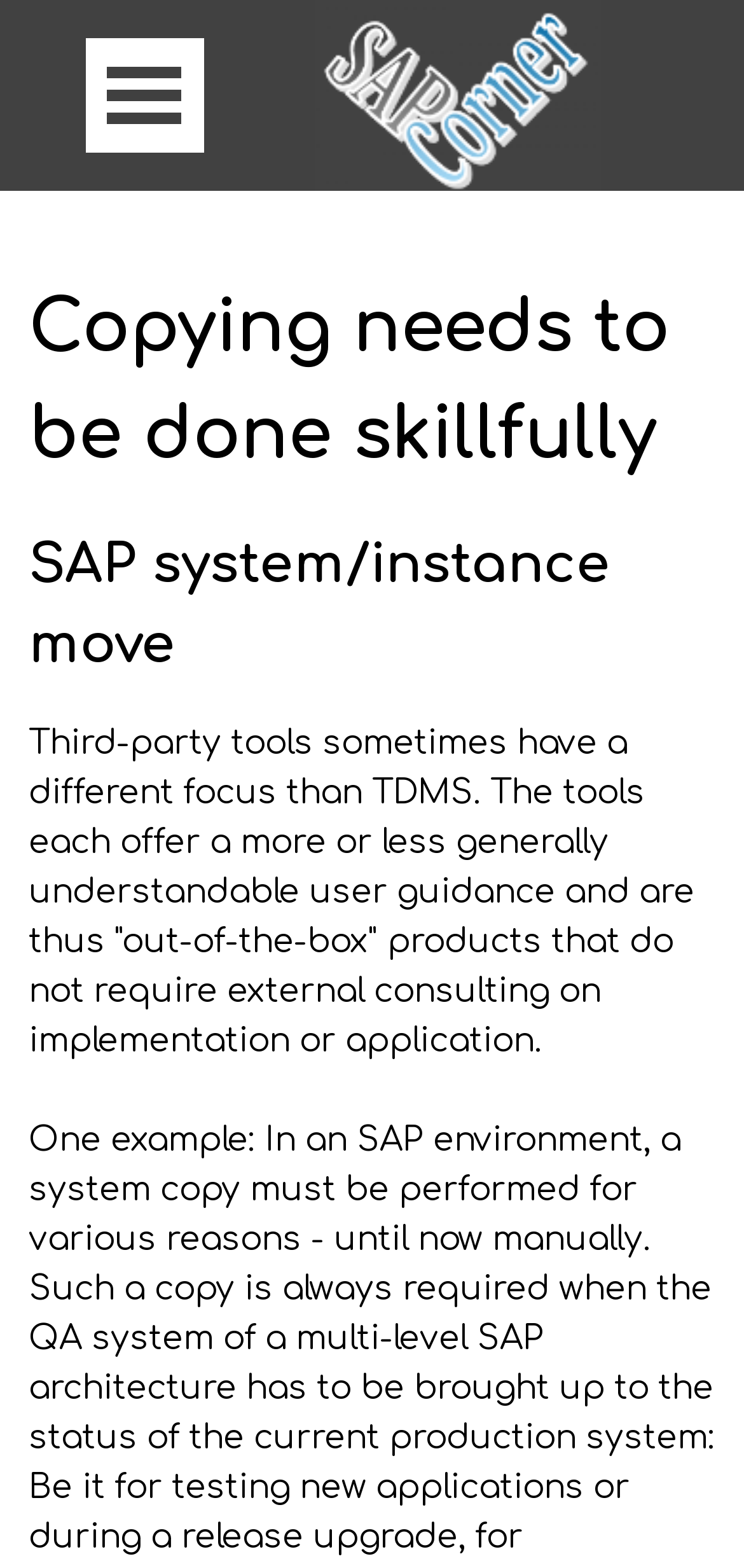Can you give a comprehensive explanation to the question given the content of the image?
What is the focus of third-party tools?

According to the static text, third-party tools have a different focus than TDMS, and they offer a more or less generally understandable user guidance, making them 'out-of-the-box' products.